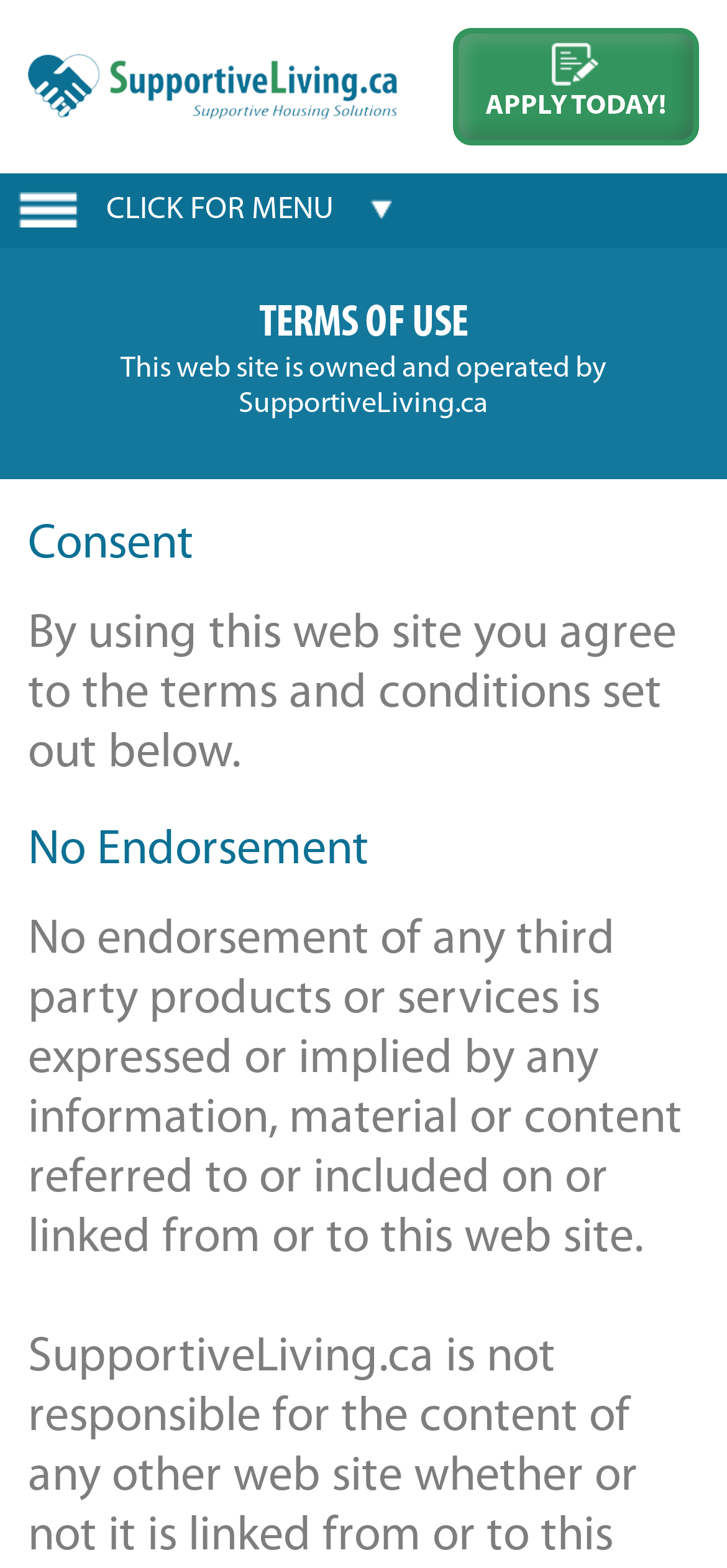Identify the bounding box coordinates for the element you need to click to achieve the following task: "Apply Today". The coordinates must be four float values ranging from 0 to 1, formatted as [left, top, right, bottom].

[0.622, 0.018, 0.962, 0.093]